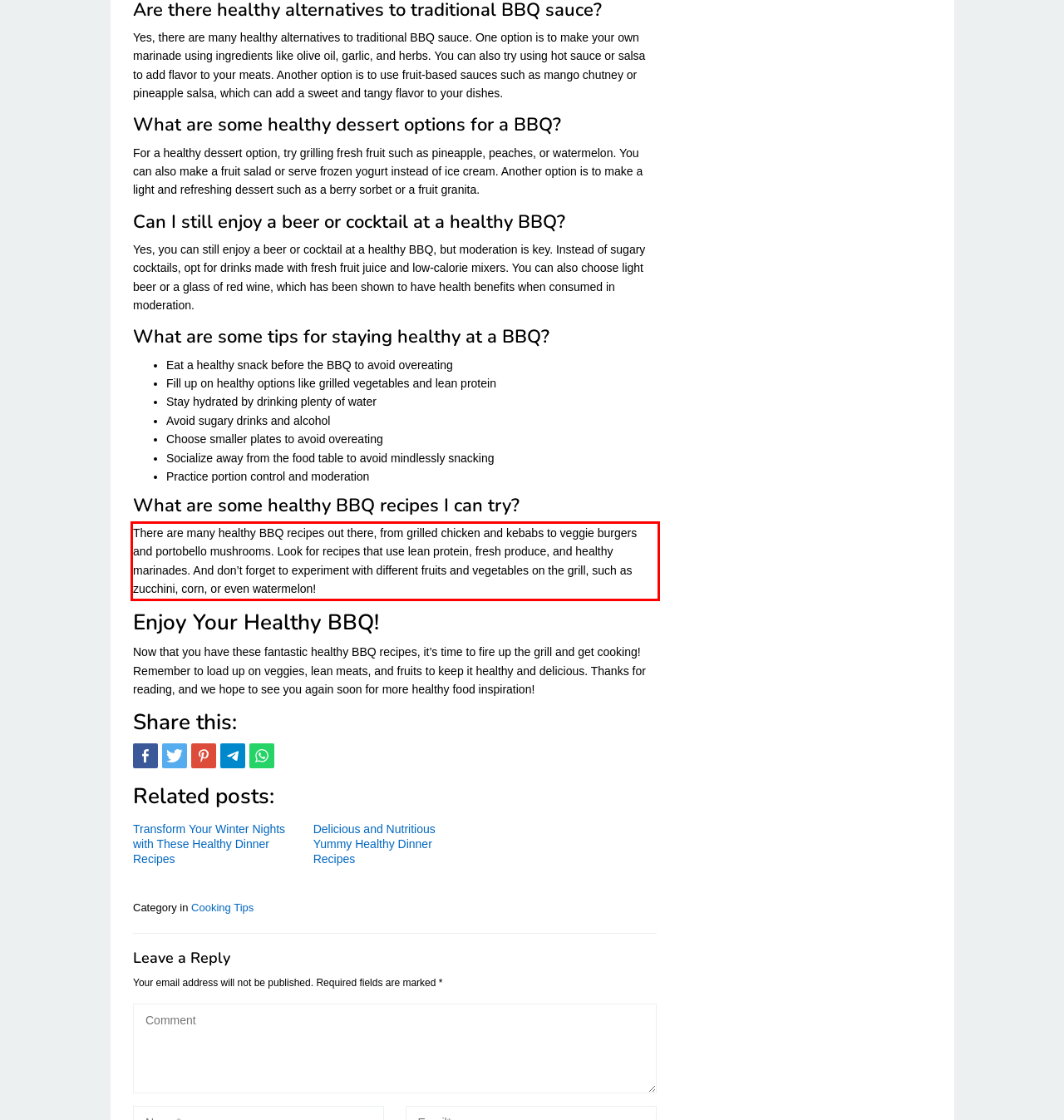You are looking at a screenshot of a webpage with a red rectangle bounding box. Use OCR to identify and extract the text content found inside this red bounding box.

There are many healthy BBQ recipes out there, from grilled chicken and kebabs to veggie burgers and portobello mushrooms. Look for recipes that use lean protein, fresh produce, and healthy marinades. And don’t forget to experiment with different fruits and vegetables on the grill, such as zucchini, corn, or even watermelon!